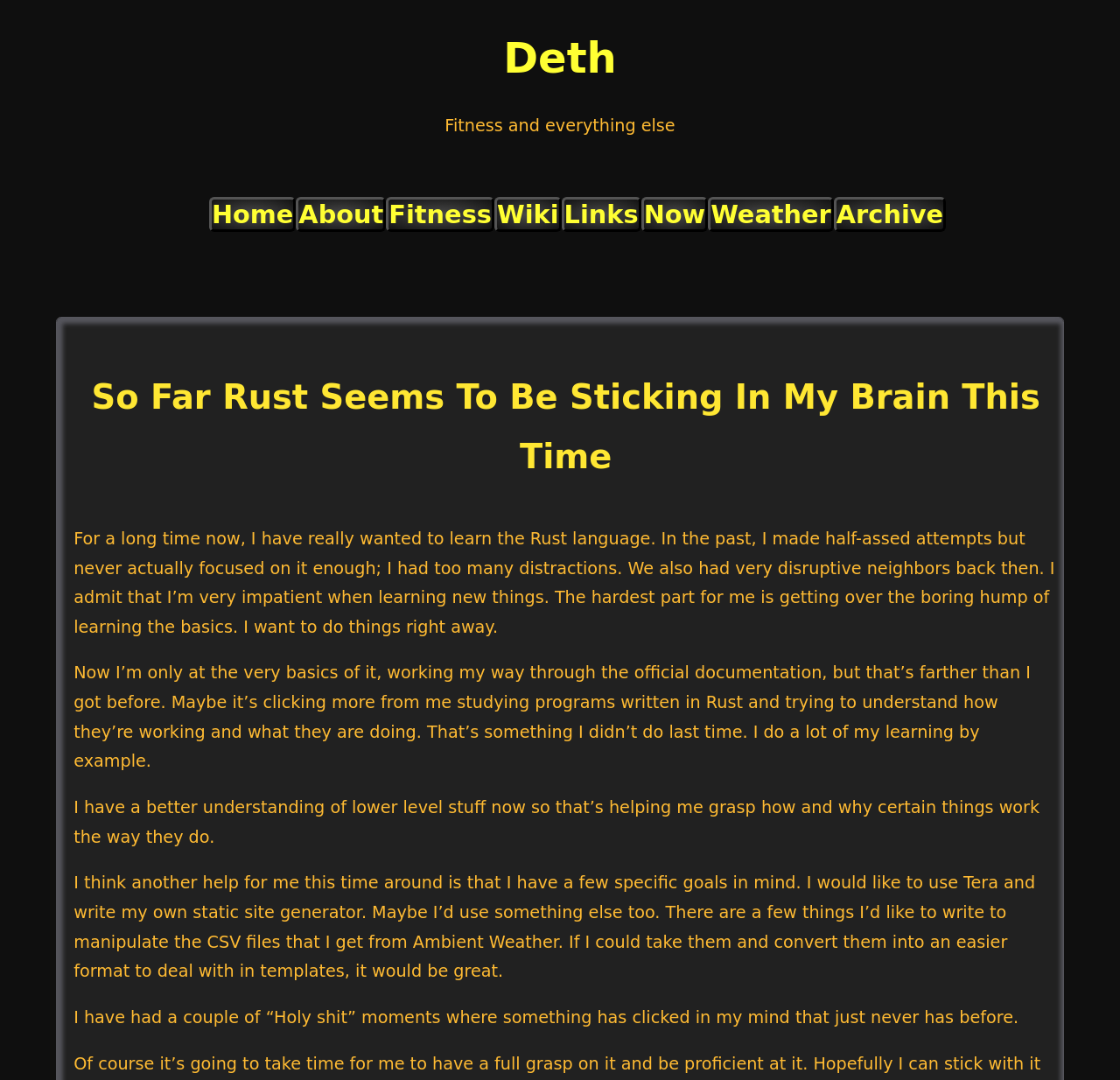What is the author's motivation for learning Rust?
Can you give a detailed and elaborate answer to the question?

The author is motivated to learn Rust because they have specific goals in mind, such as writing a static site generator and manipulating CSV files, which is helping them stay focused and motivated.